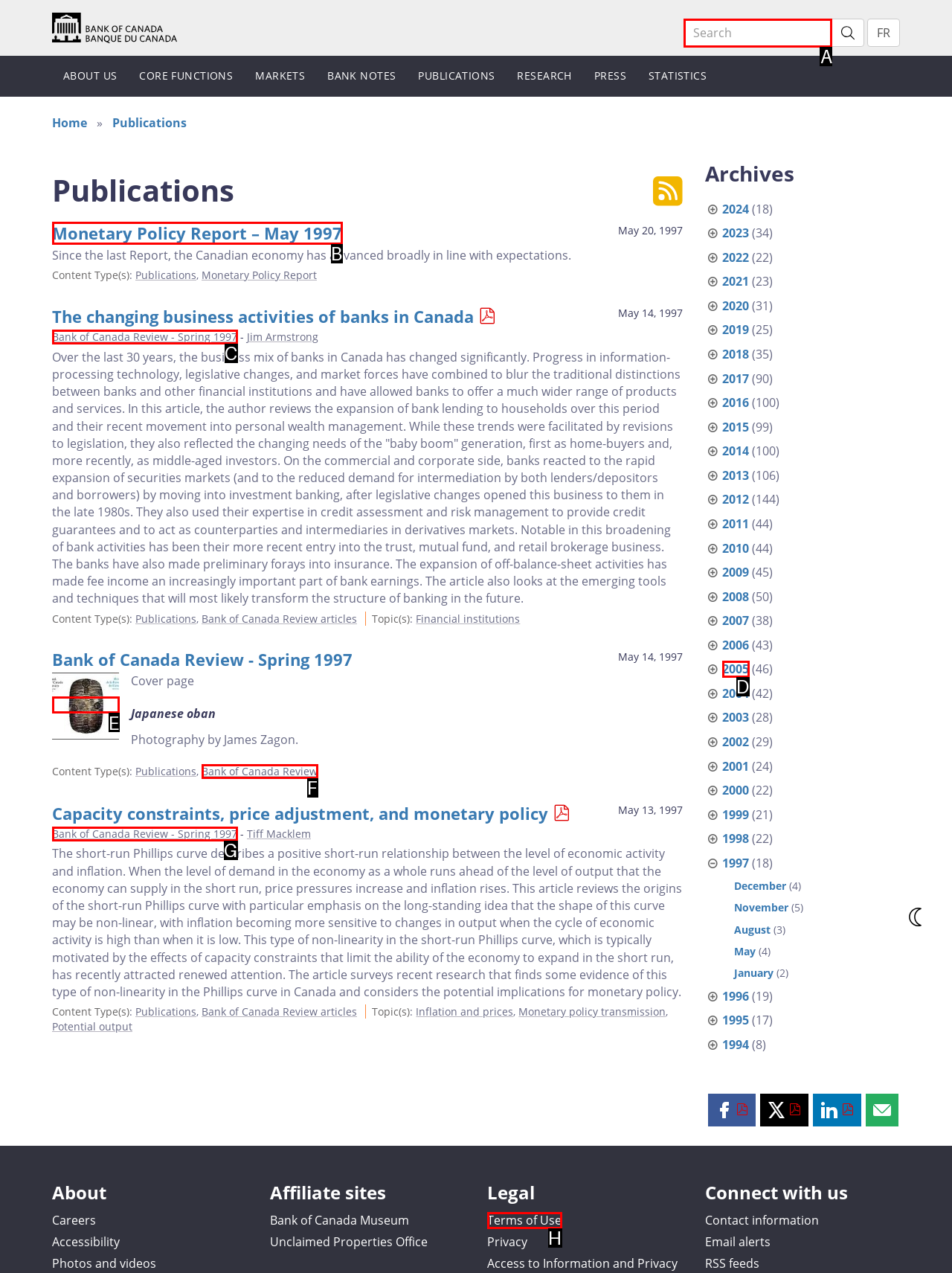Identify the HTML element to select in order to accomplish the following task: Search the site
Reply with the letter of the chosen option from the given choices directly.

A